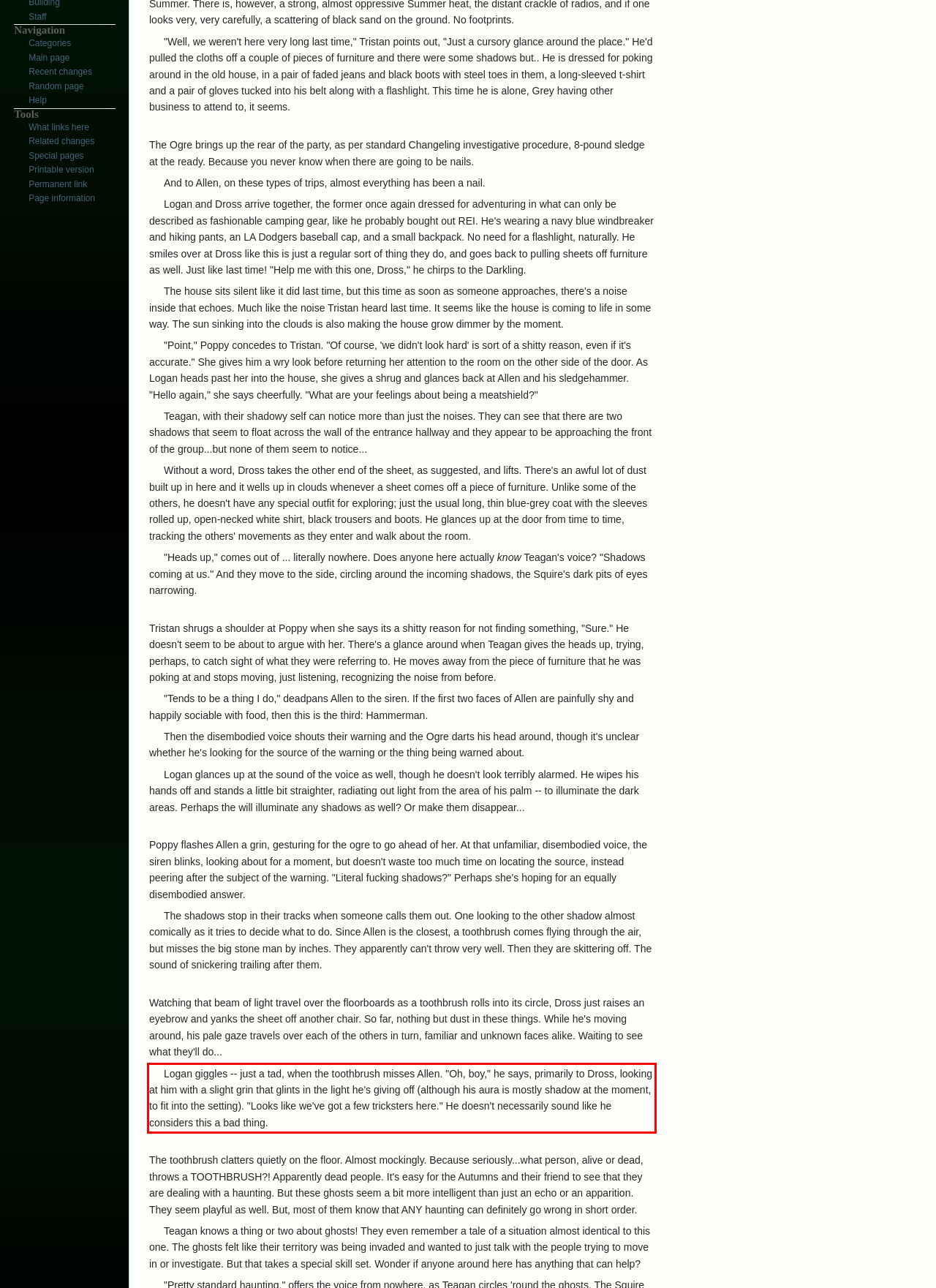With the given screenshot of a webpage, locate the red rectangle bounding box and extract the text content using OCR.

Logan giggles -- just a tad, when the toothbrush misses Allen. "Oh, boy," he says, primarily to Dross, looking at him with a slight grin that glints in the light he's giving off (although his aura is mostly shadow at the moment, to fit into the setting). "Looks like we've got a few tricksters here." He doesn't necessarily sound like he considers this a bad thing.